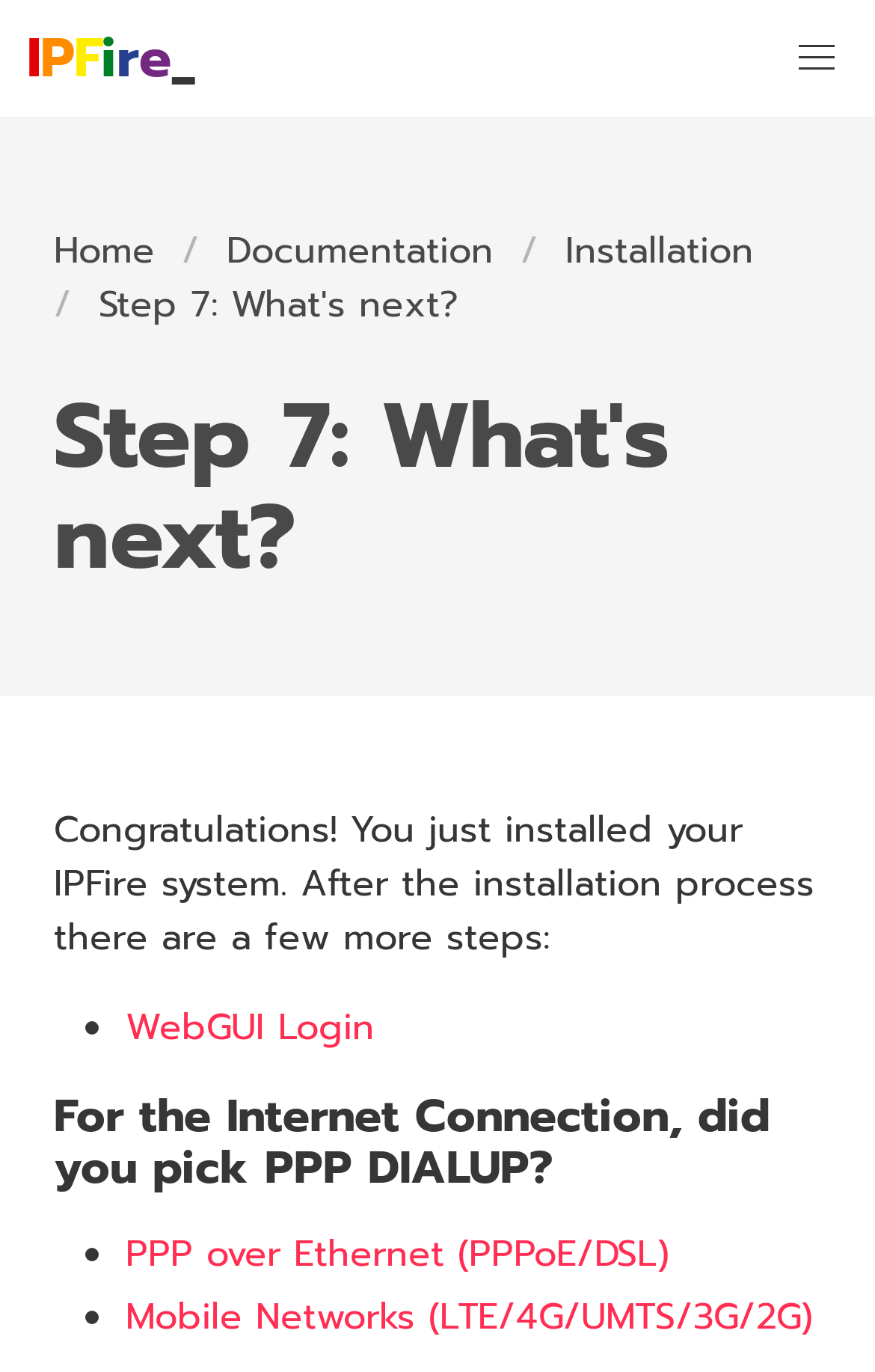Please find the bounding box coordinates of the element that needs to be clicked to perform the following instruction: "configure ppp over ethernet". The bounding box coordinates should be four float numbers between 0 and 1, represented as [left, top, right, bottom].

[0.144, 0.895, 0.764, 0.934]